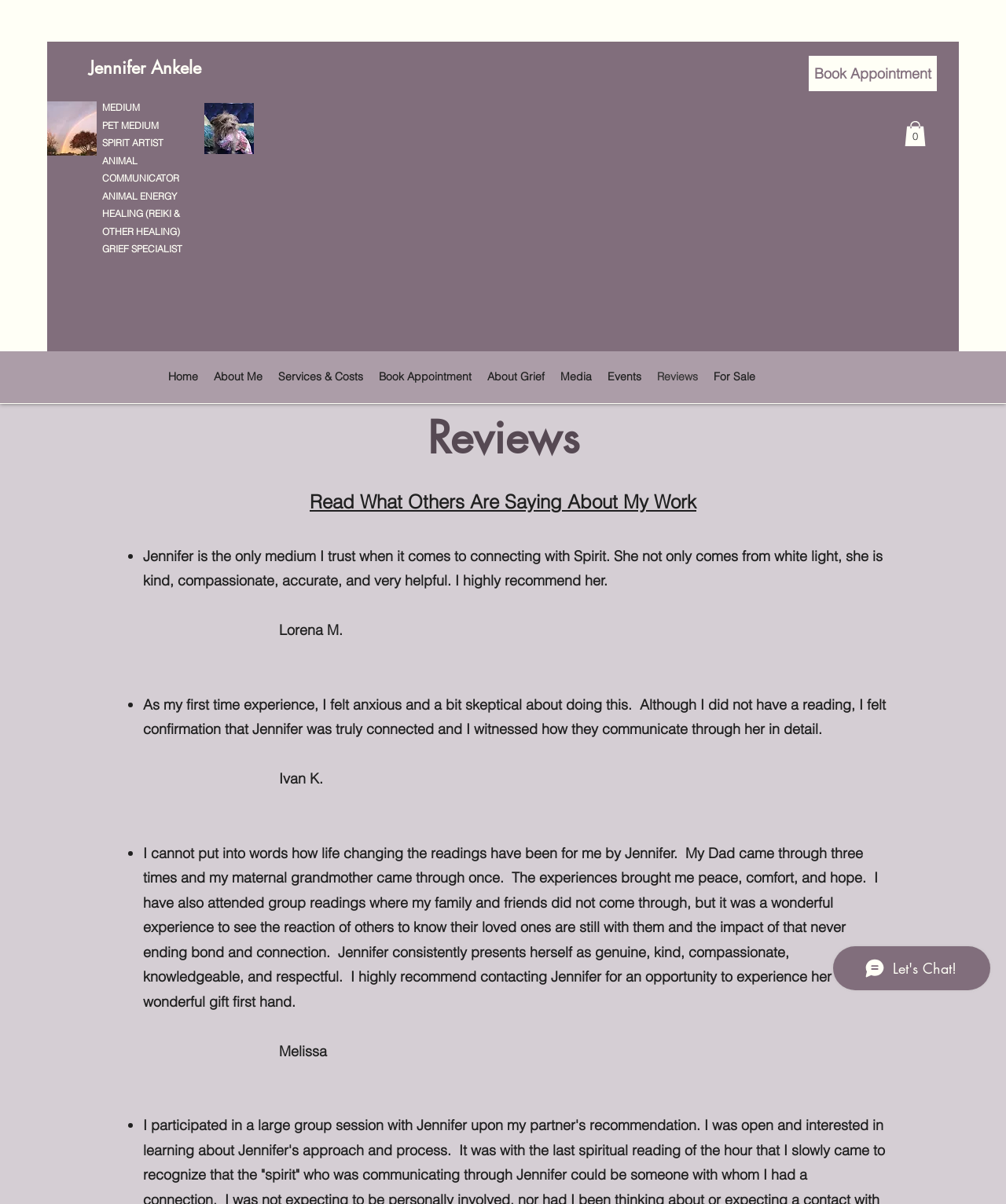Provide a one-word or short-phrase response to the question:
What is the logo of Jennifer Ankele's website?

Jennifer Ankele's logo